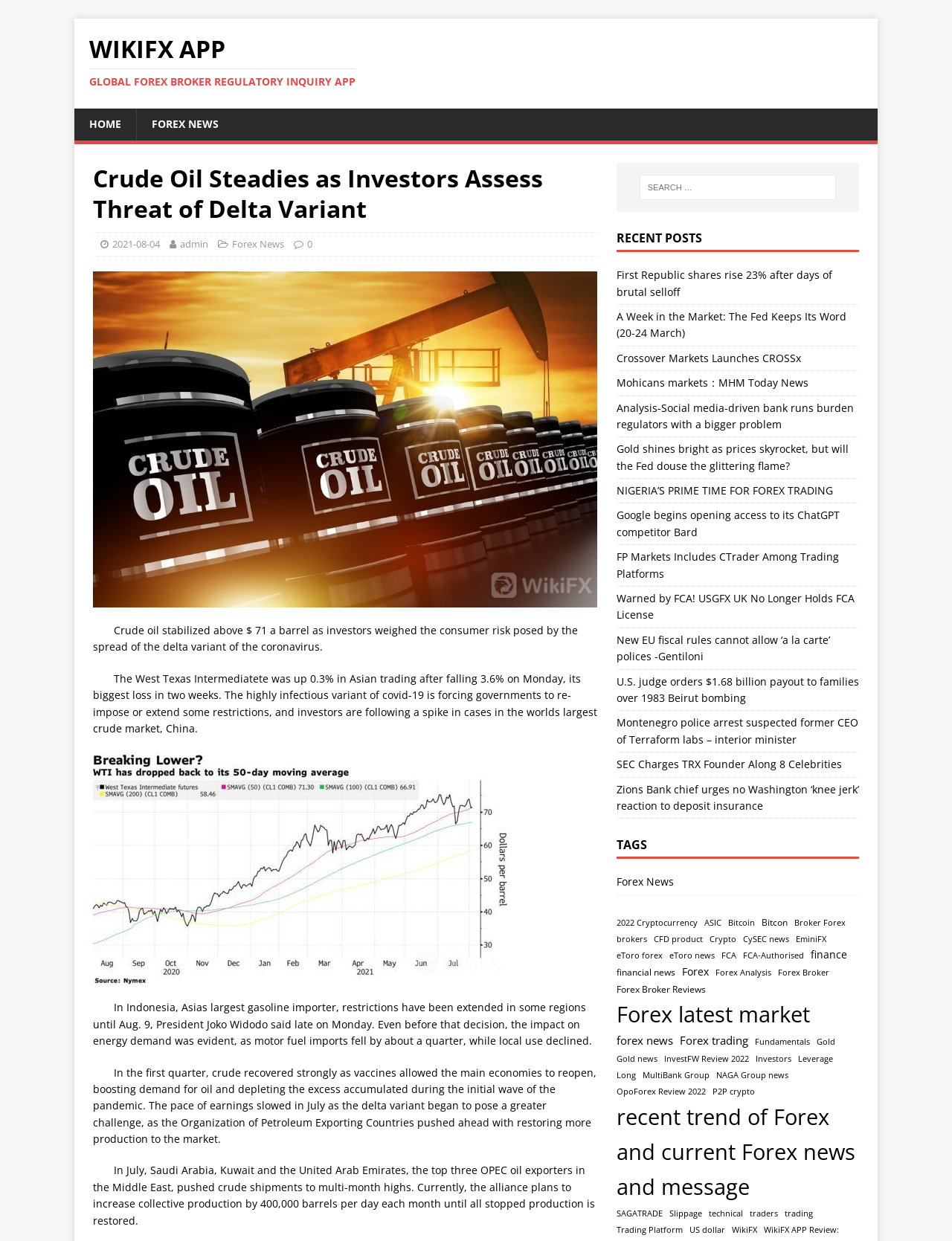Pinpoint the bounding box coordinates of the clickable element to carry out the following instruction: "Check tags related to Forex."

[0.647, 0.704, 0.902, 0.721]